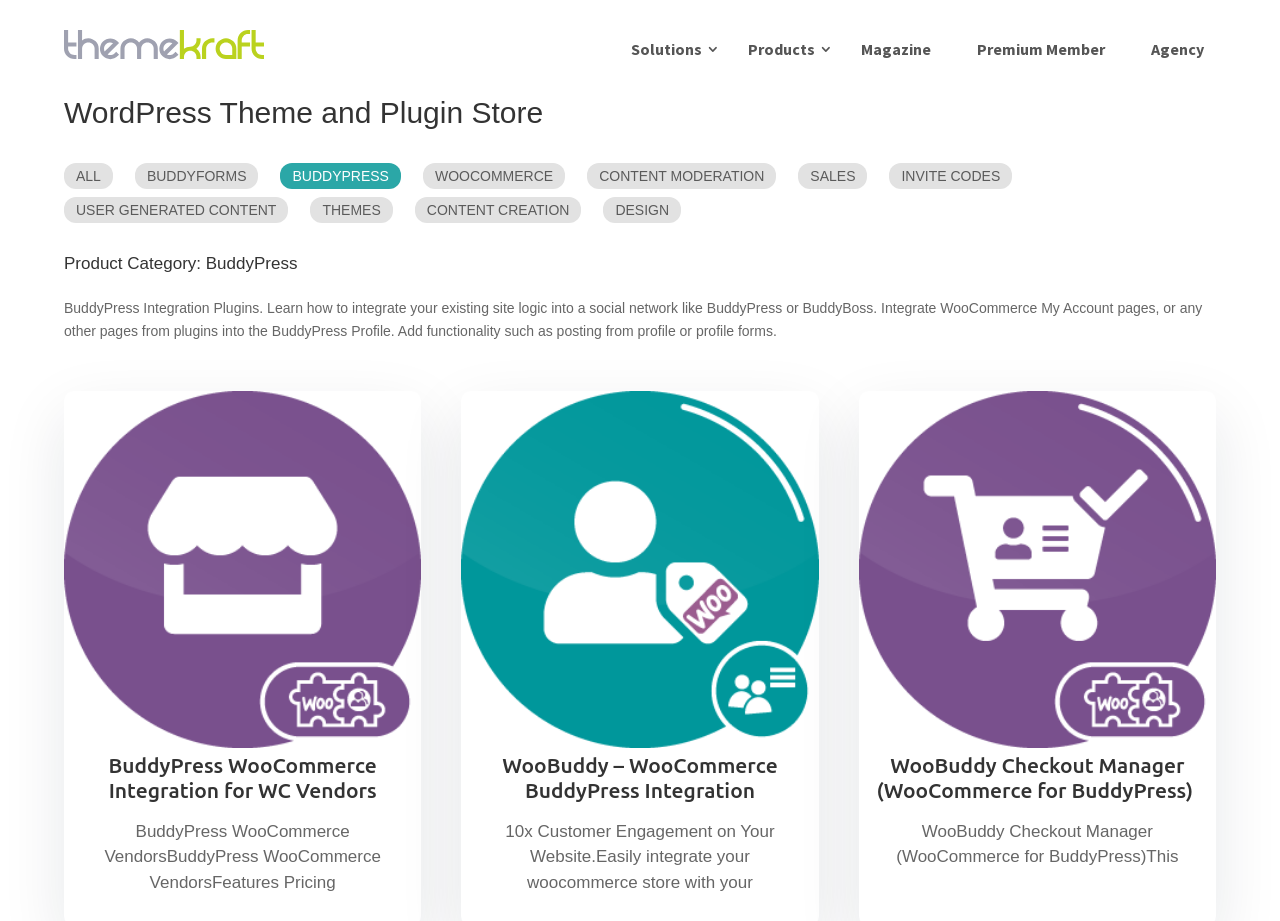Answer succinctly with a single word or phrase:
What is the purpose of the WooBuddy Checkout Manager plugin?

Integrate WooCommerce with BuddyPress